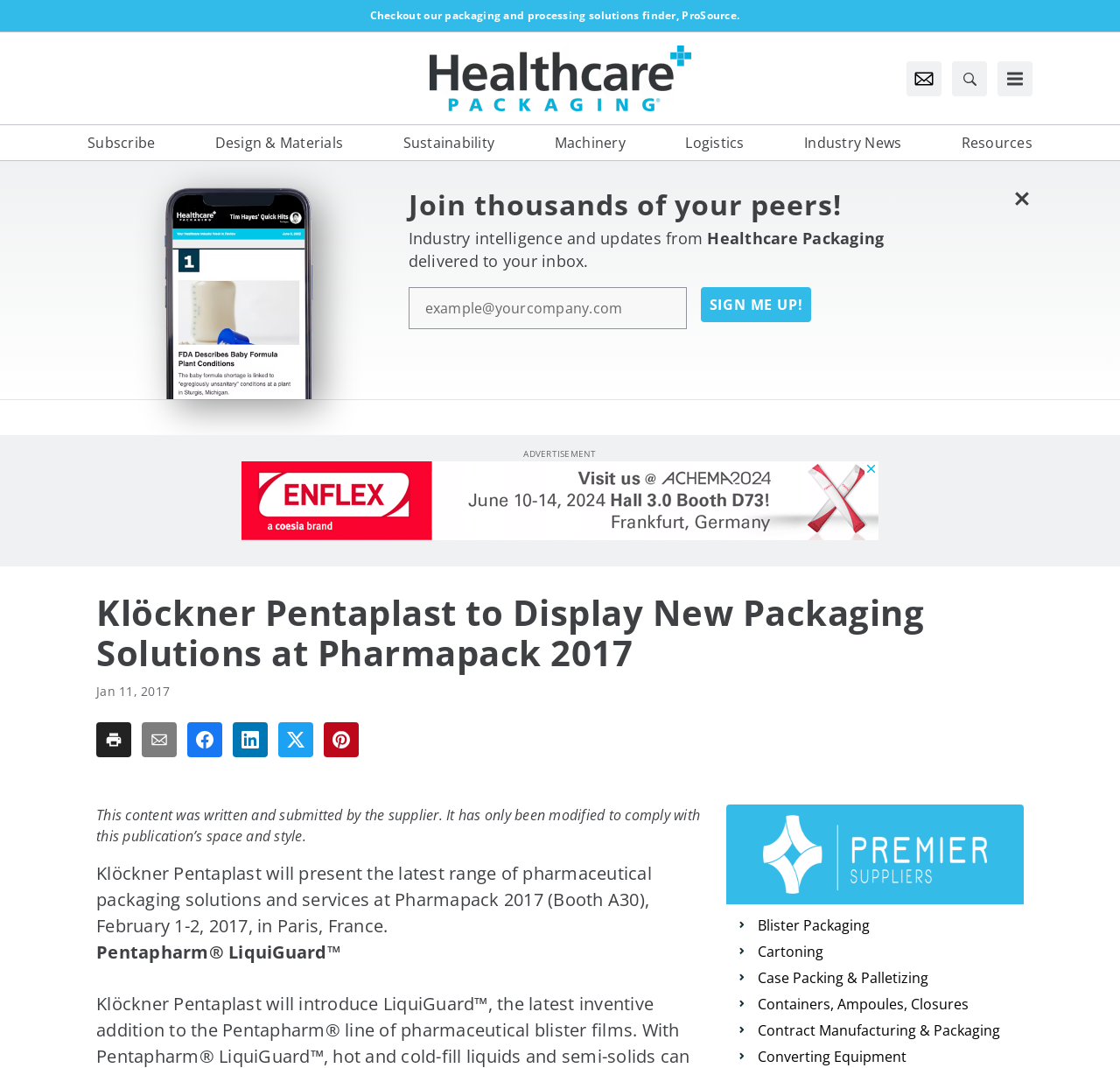Give the bounding box coordinates for the element described by: "Cartoning".

[0.66, 0.881, 0.902, 0.901]